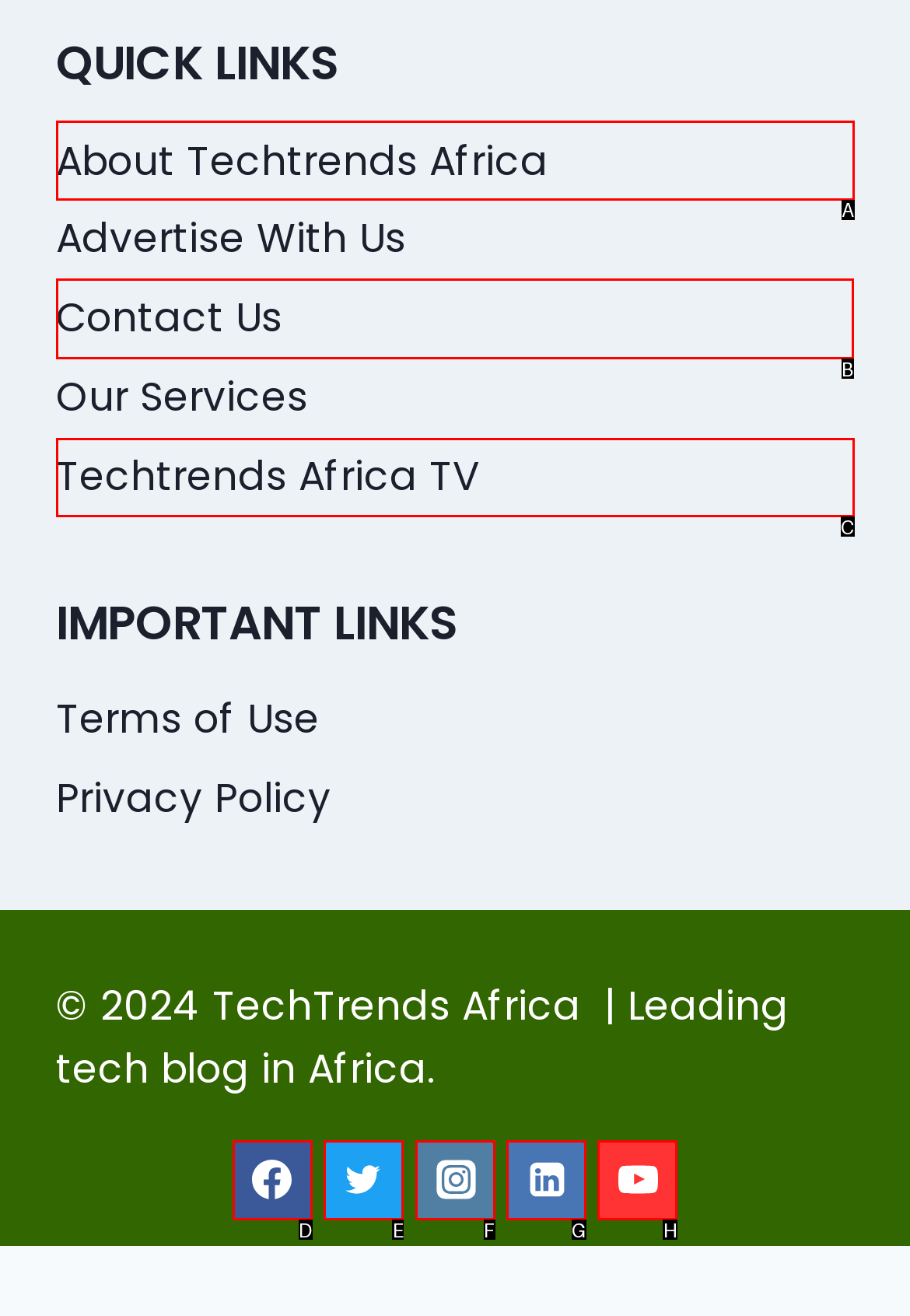Which HTML element should be clicked to complete the following task: Click the 'Open chat' button?
Answer with the letter corresponding to the correct choice.

None